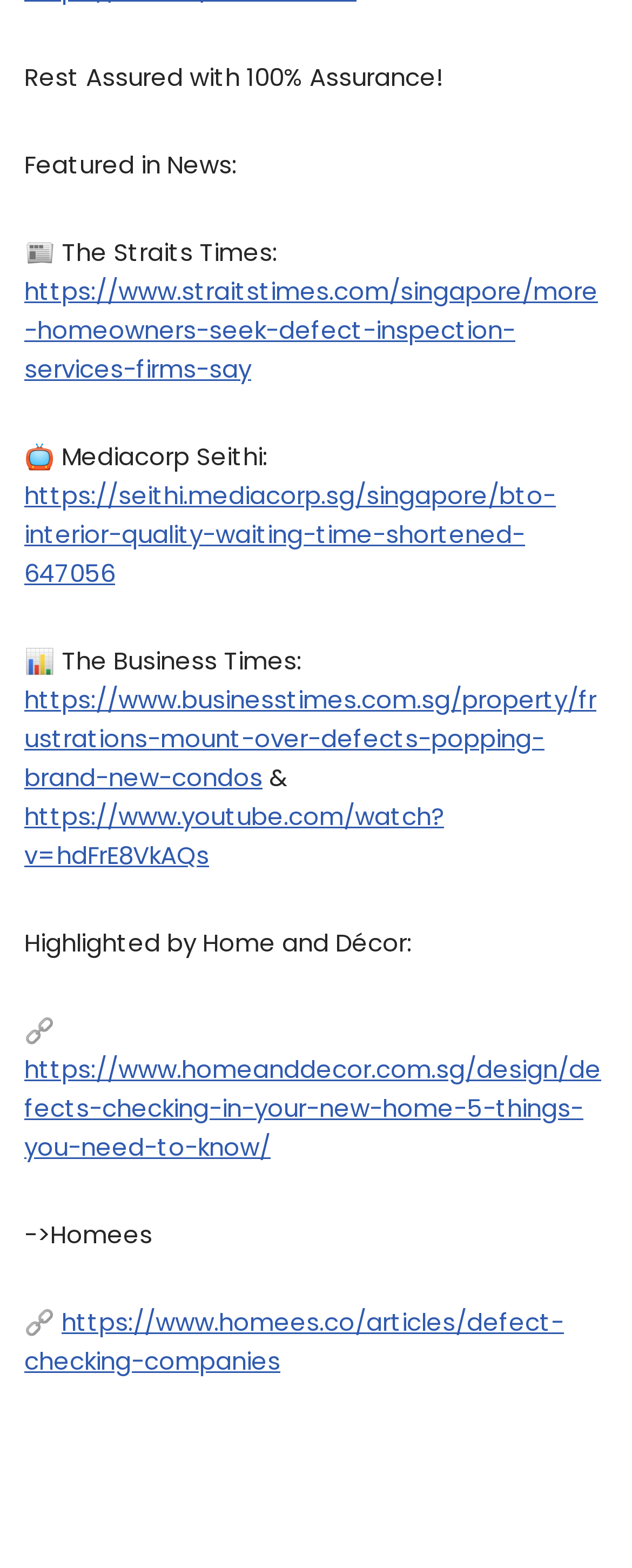How many news sources are featured?
Look at the image and respond with a one-word or short-phrase answer.

4